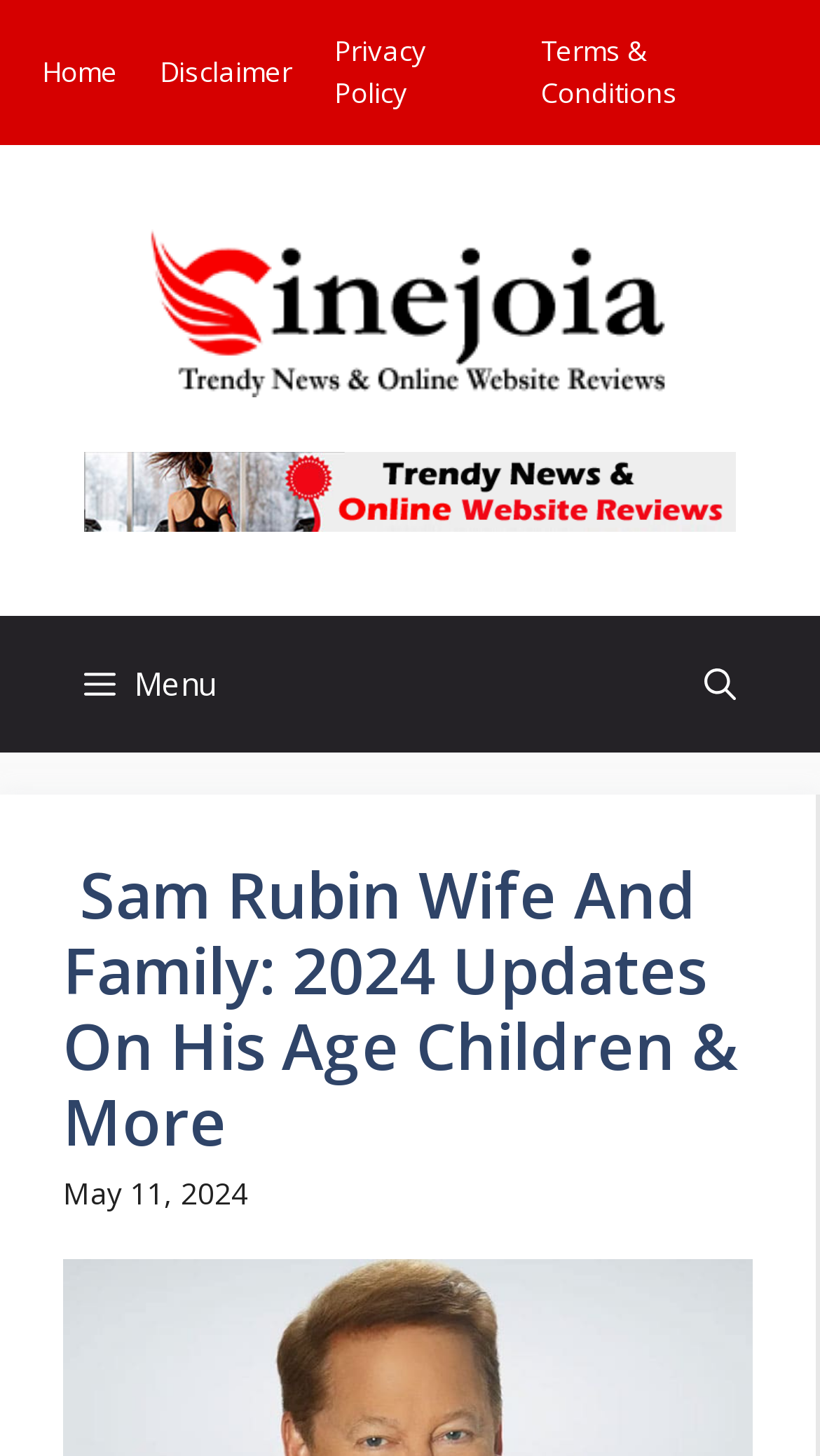Locate the bounding box coordinates of the clickable part needed for the task: "Open the menu".

[0.051, 0.424, 0.313, 0.518]